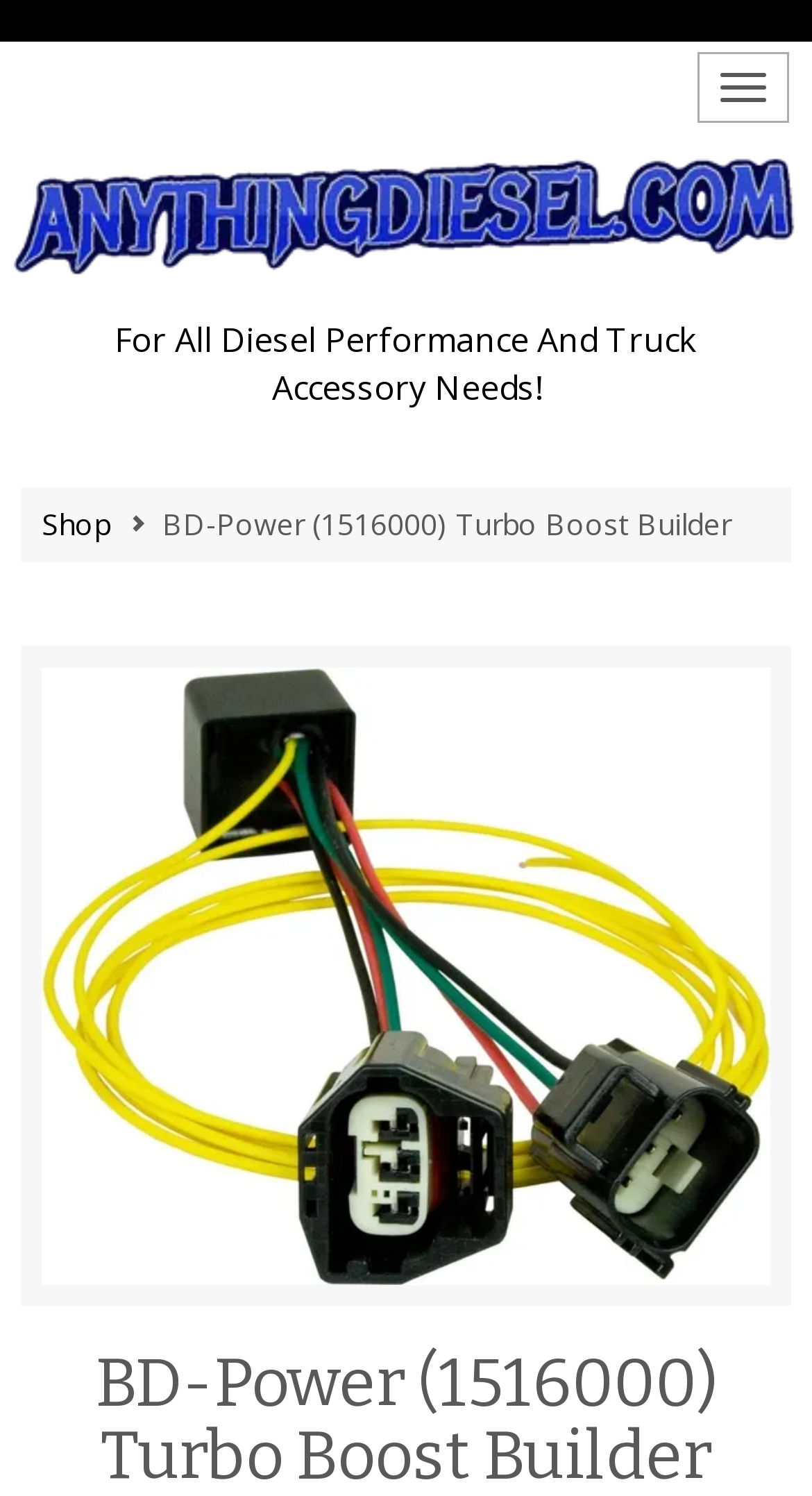Identify the bounding box of the UI element that matches this description: "Shop".

[0.051, 0.337, 0.136, 0.364]